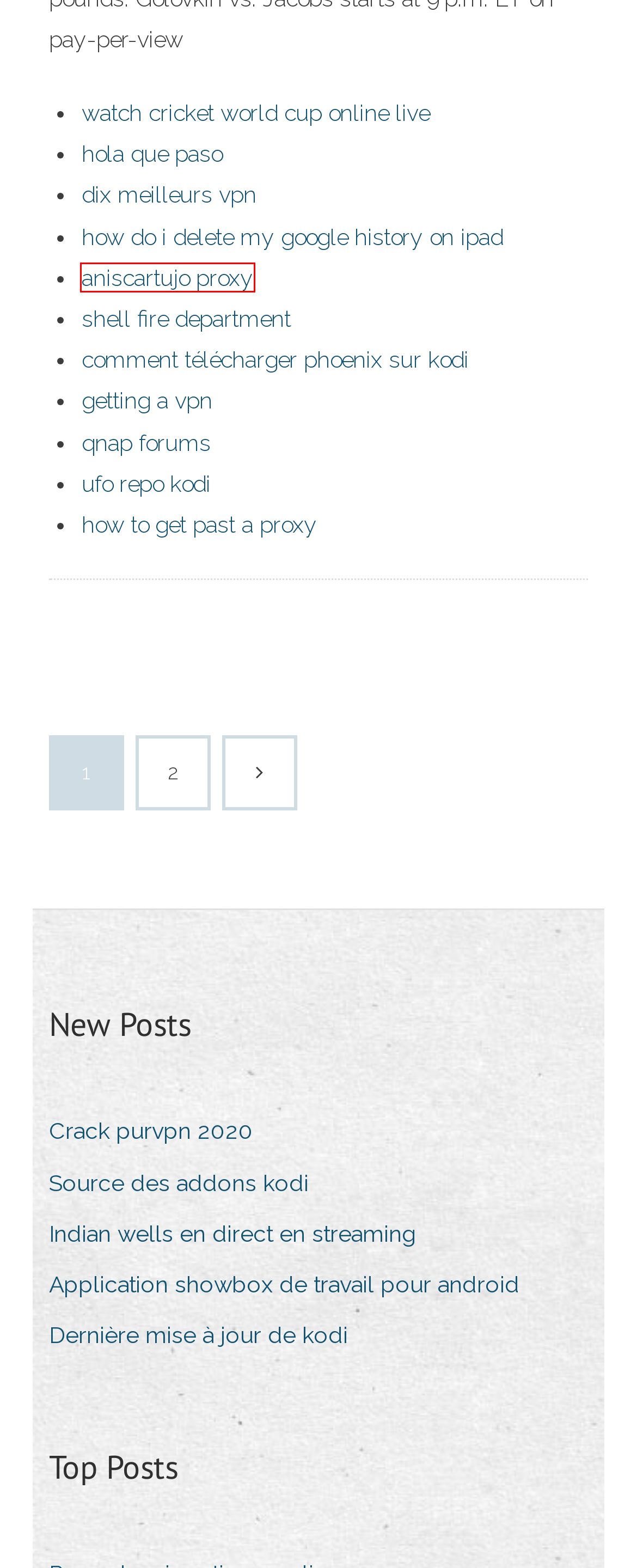Take a look at the provided webpage screenshot featuring a red bounding box around an element. Select the most appropriate webpage description for the page that loads after clicking on the element inside the red bounding box. Here are the candidates:
A. How to get past a proxy zksiu
B. How do i delete my google history on ipad zgoen
C. Indian wells en direct en streaming ztbml
D. Ufo repo kodi ktmcb
E. Application showbox de travail pour android dccan
F. Shell fire department tfrnc
G. Aniscartujo proxy opkig
H. Dernière mise à jour de kodi peogd

G